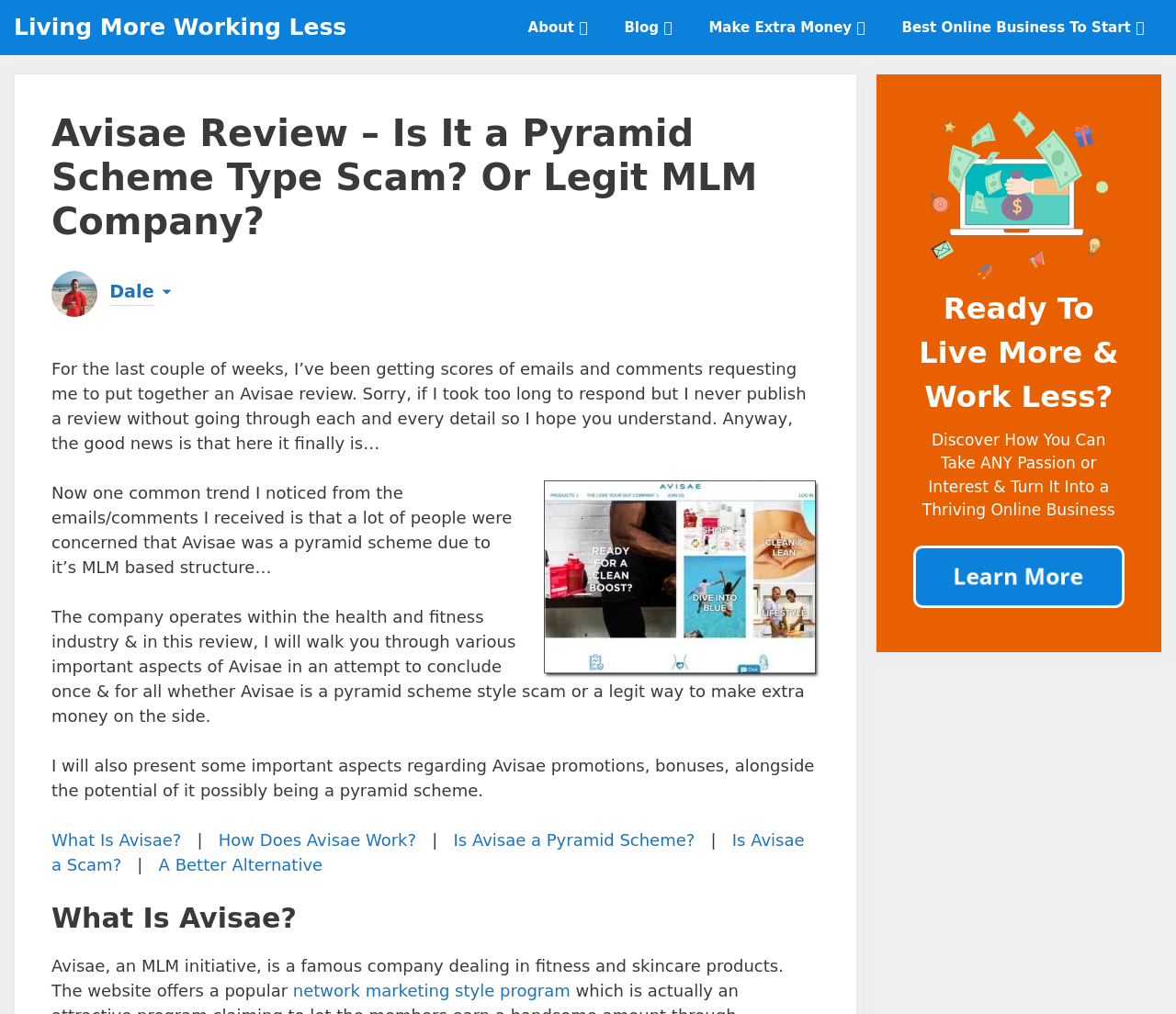Identify the primary heading of the webpage and provide its text.

Avisae Review – Is It a Pyramid Scheme Type Scam? Or Legit MLM Company?